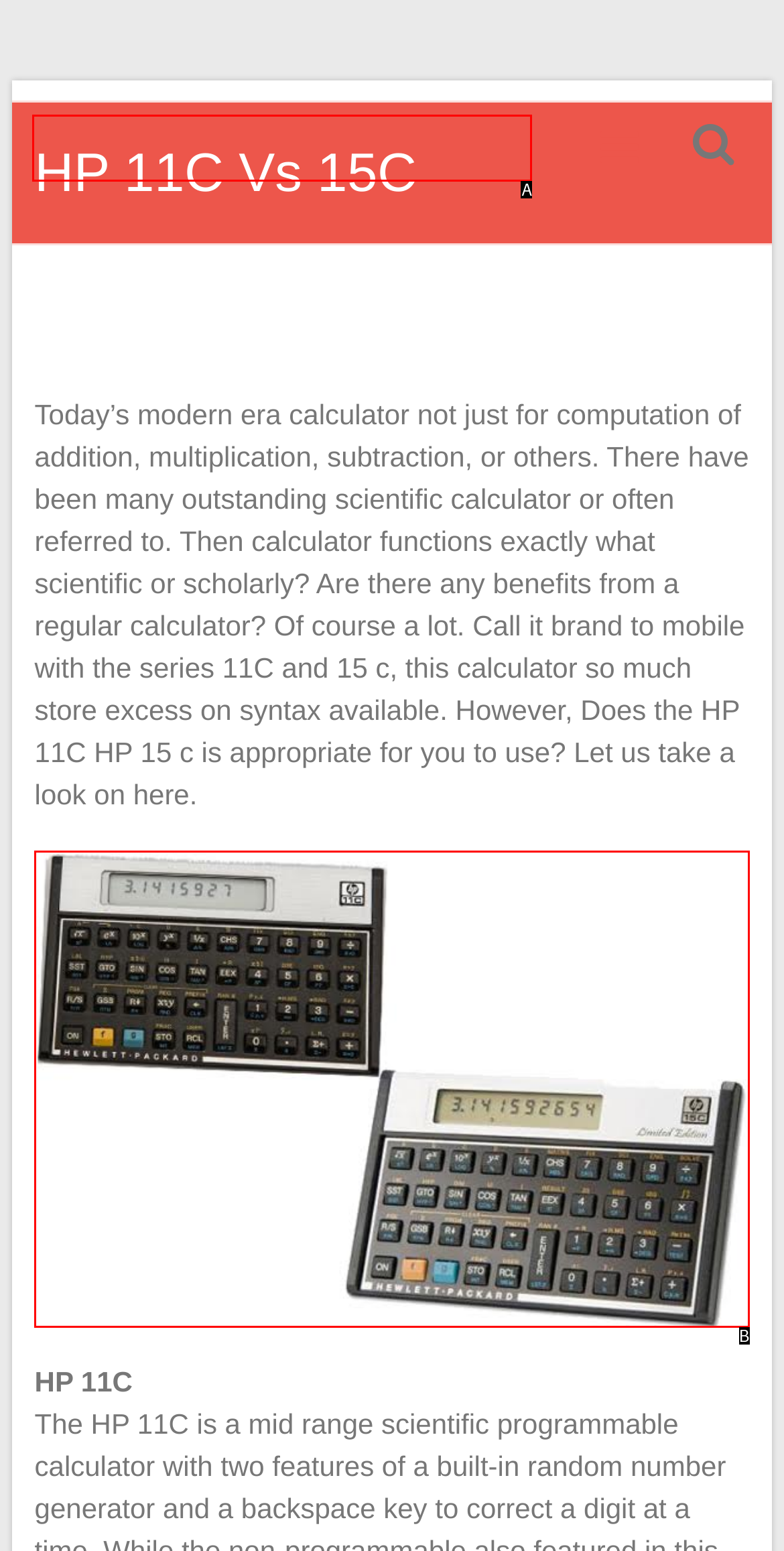From the options provided, determine which HTML element best fits the description: alt="HP 11C Vs 15C". Answer with the correct letter.

B